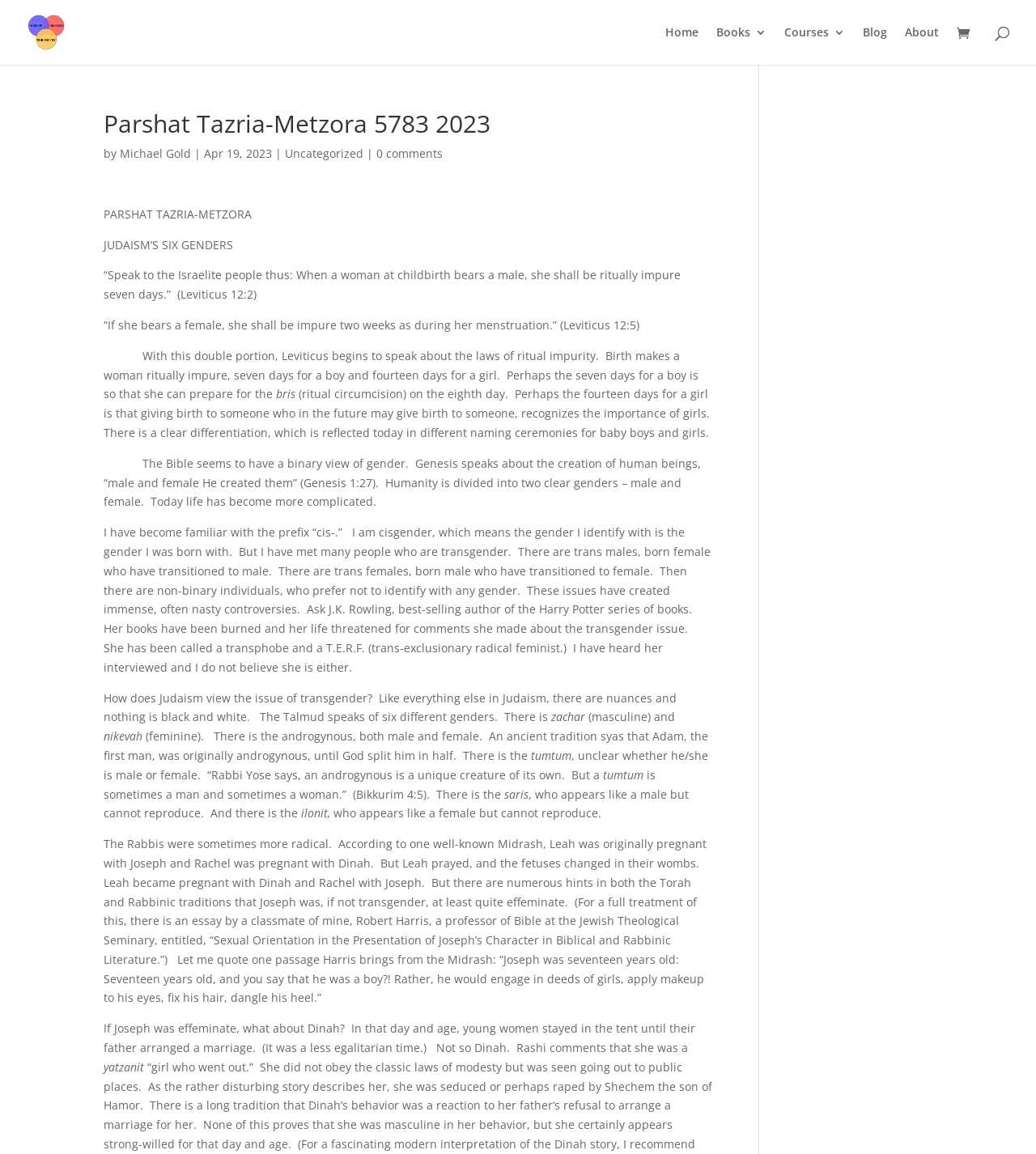Identify and extract the main heading of the webpage.

Parshat Tazria-Metzora 5783 2023